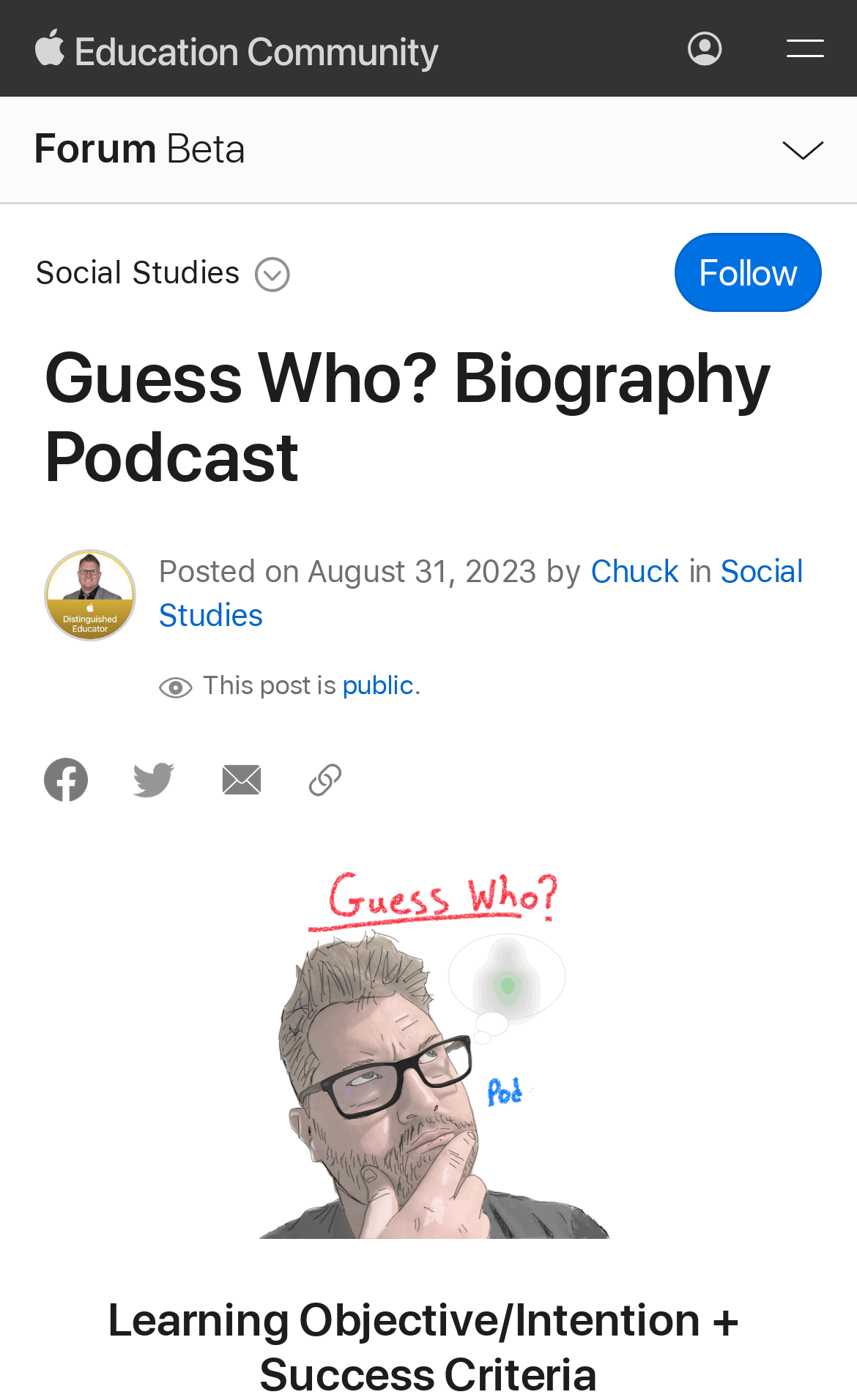Give a comprehensive overview of the webpage, including key elements.

This webpage is about a podcast project called "Guess Who? Biography Podcast" on the Apple Education Community platform. At the top, there is a global navigation menu with a button to open it, and a link to the "Education Community" page. Below that, there is a forum navigation menu with a link to "Forum Beta" and a button to open the local navigation menu.

On the left side, there is a breadcrumbs navigation menu with a button for "Social Studies" that has a popup menu. On the right side, there is a button to follow the page and a heading that displays the title of the podcast. Below the heading, there are social media buttons for Facebook, Twitter, and mail, as well as a button to copy the link.

In the middle of the page, there is a section that displays information about the post, including the user profile of the author "Chuck", the date "August 31, 2023", and the category "Social Studies". Below that, there is a text that indicates the post is public.

The main content of the page is a layout table that takes up most of the page, and it contains an image that is a GIF of a person looking up pensively with a thought bubble, along with the words "Guess Who Podcast" and an unknown person.